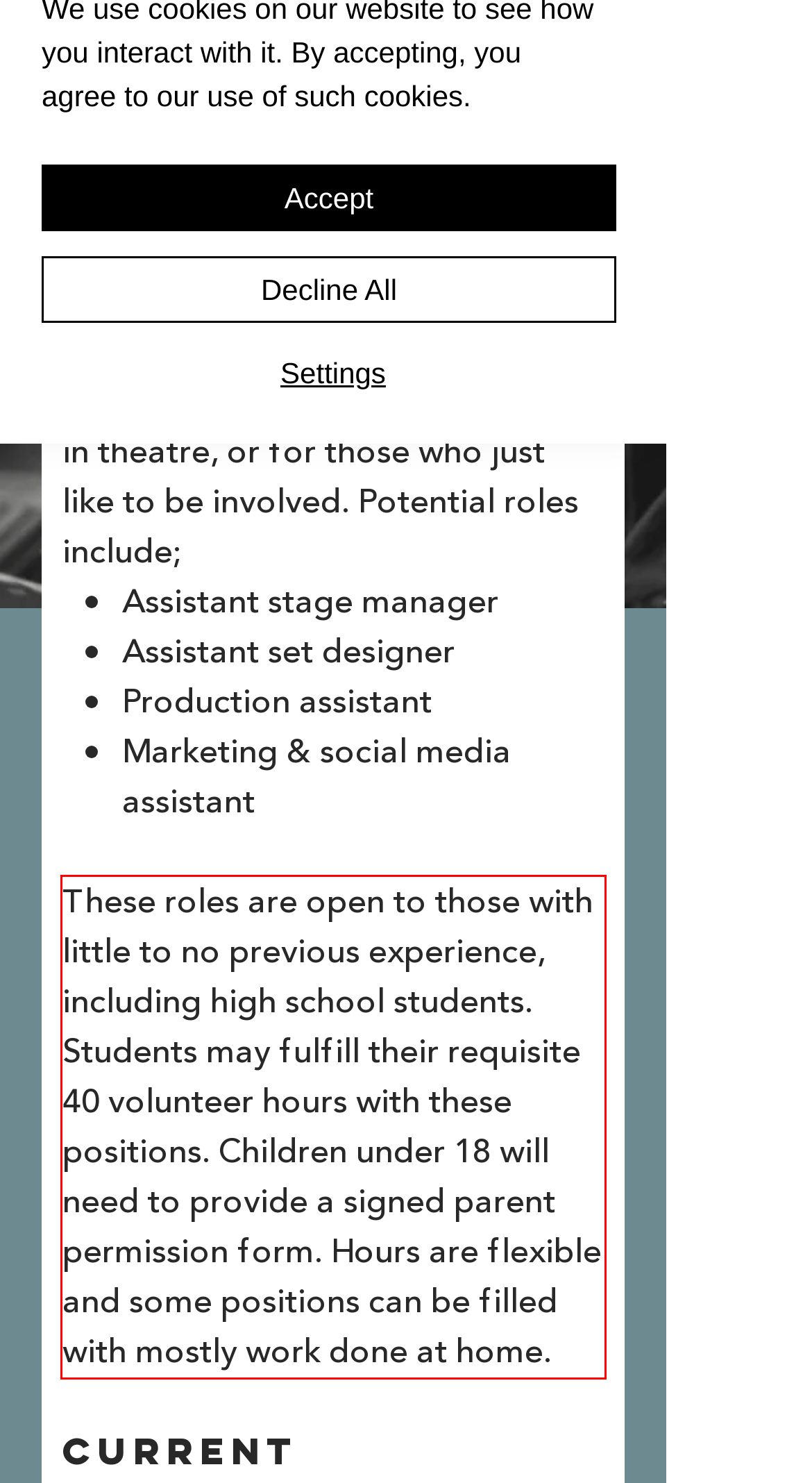Analyze the red bounding box in the provided webpage screenshot and generate the text content contained within.

These roles are open to those with little to no previous experience, including high school students. Students may fulfill their requisite 40 volunteer hours with these positions. Children under 18 will need to provide a signed parent permission form. Hours are flexible and some positions can be filled with mostly work done at home.